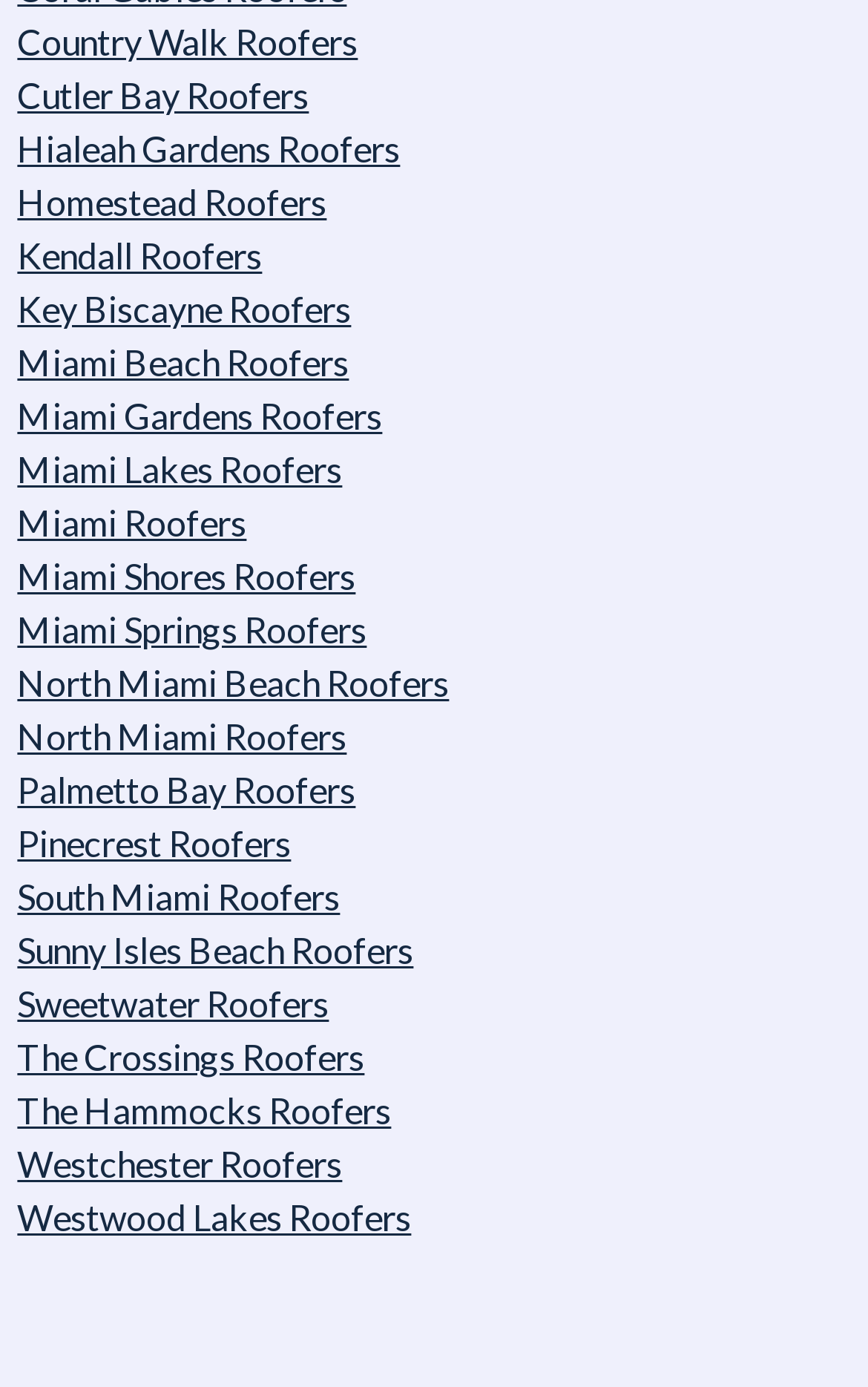Determine the bounding box coordinates of the clickable element to achieve the following action: 'Contact us'. Provide the coordinates as four float values between 0 and 1, formatted as [left, top, right, bottom].

None